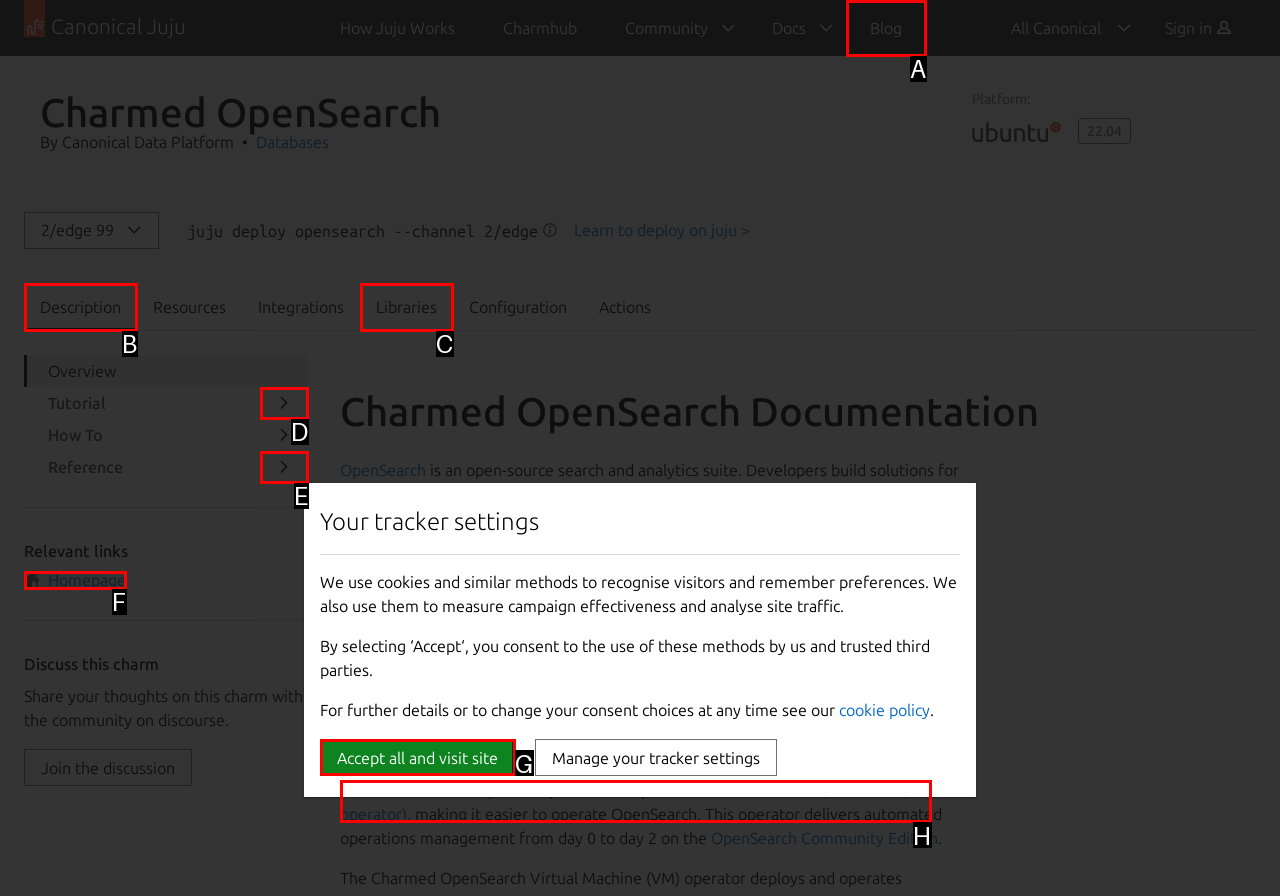Find the HTML element that corresponds to the description: Accept all and visit site. Indicate your selection by the letter of the appropriate option.

G